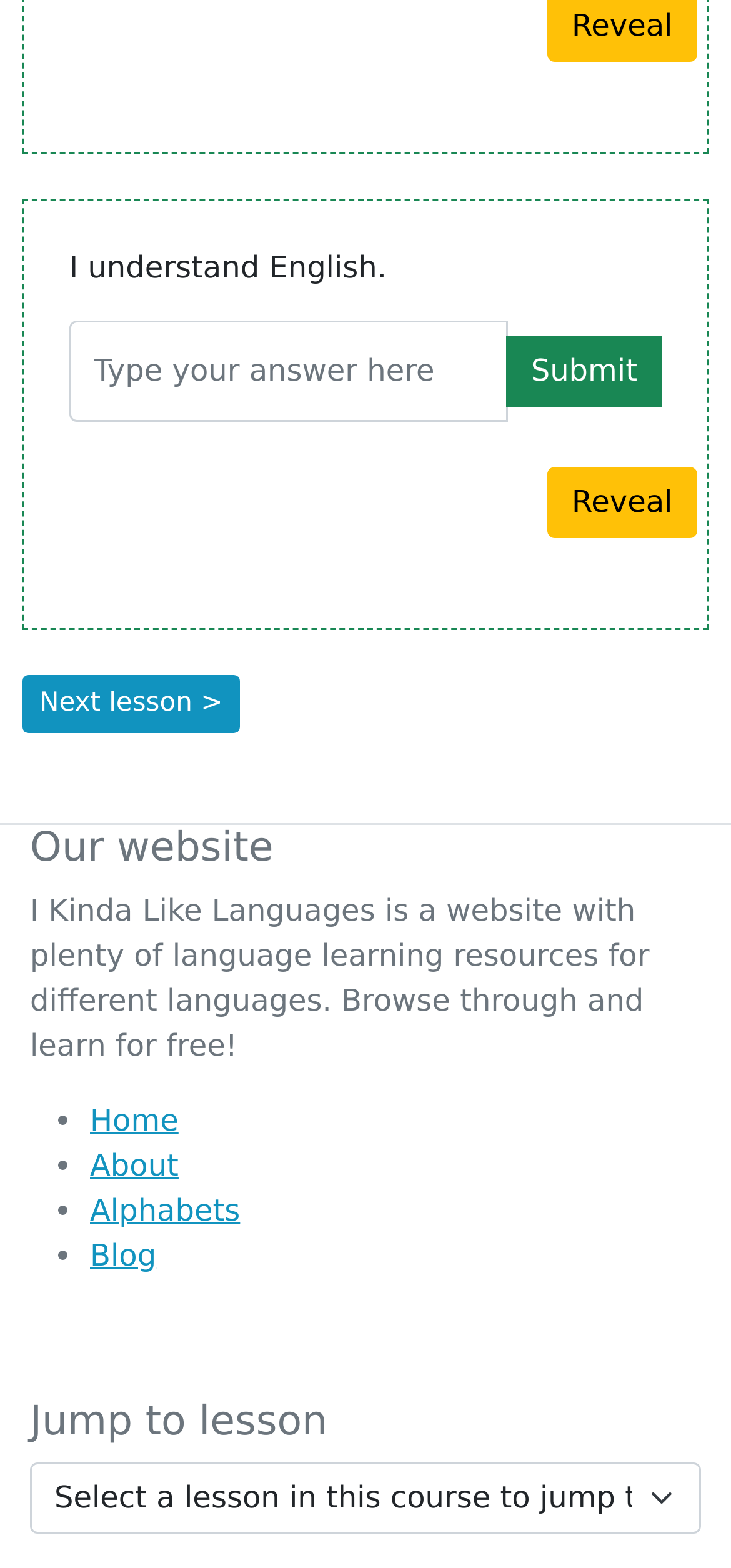Determine the coordinates of the bounding box that should be clicked to complete the instruction: "visit the home page". The coordinates should be represented by four float numbers between 0 and 1: [left, top, right, bottom].

[0.123, 0.703, 0.244, 0.726]